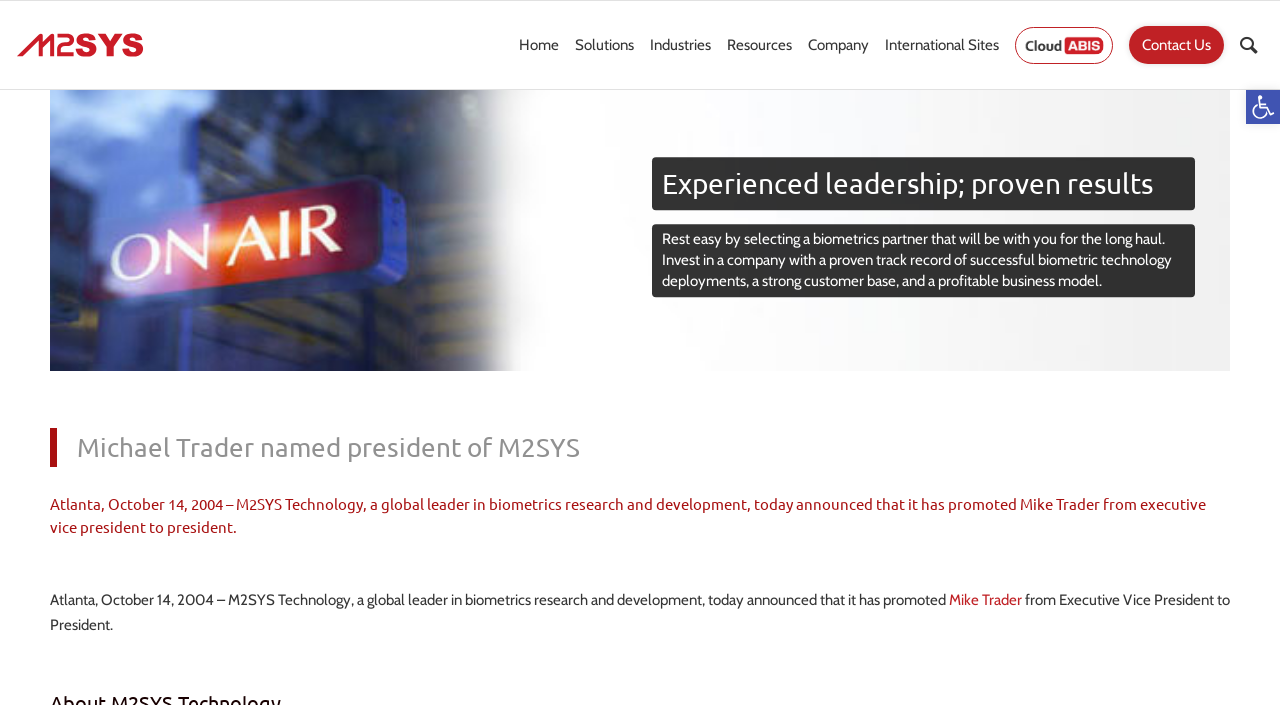Offer a meticulous caption that includes all visible features of the webpage.

The webpage is about a press release from M2SYS, a biometric technology company. At the top left, there is a link to the company's homepage, "M2SYS", accompanied by a small image of the company's logo. 

To the right of the logo, there is a navigation menu with links to various sections of the website, including "Home", "Solutions", "Industries", "Resources", "Company", "International Sites", "CloudABIS", and "Contact Us". Each link is positioned horizontally next to the other, with "Home" on the left and "Contact Us" on the right.

Below the navigation menu, there is a large heading that reads "Experienced leadership; proven results". Underneath this heading, there is a paragraph of text that describes the benefits of partnering with M2SYS, highlighting the company's successful biometric technology deployments, strong customer base, and profitable business model.

To the left of the paragraph, there is a large image that takes up most of the width of the page. The image is related to the heading "Experienced Leadership; Proven Results".

Below the image, there is a heading that announces "Michael Trader named president of M2SYS". This is followed by a subheading that provides more details about the announcement, including the date and a brief description of Mike Trader's promotion from executive vice president to president. There is also a link to Mike Trader's name and a sentence that describes his new role.

At the bottom right of the page, there is a button to open the toolbar accessibility tools, accompanied by a small image of the accessibility tools logo.